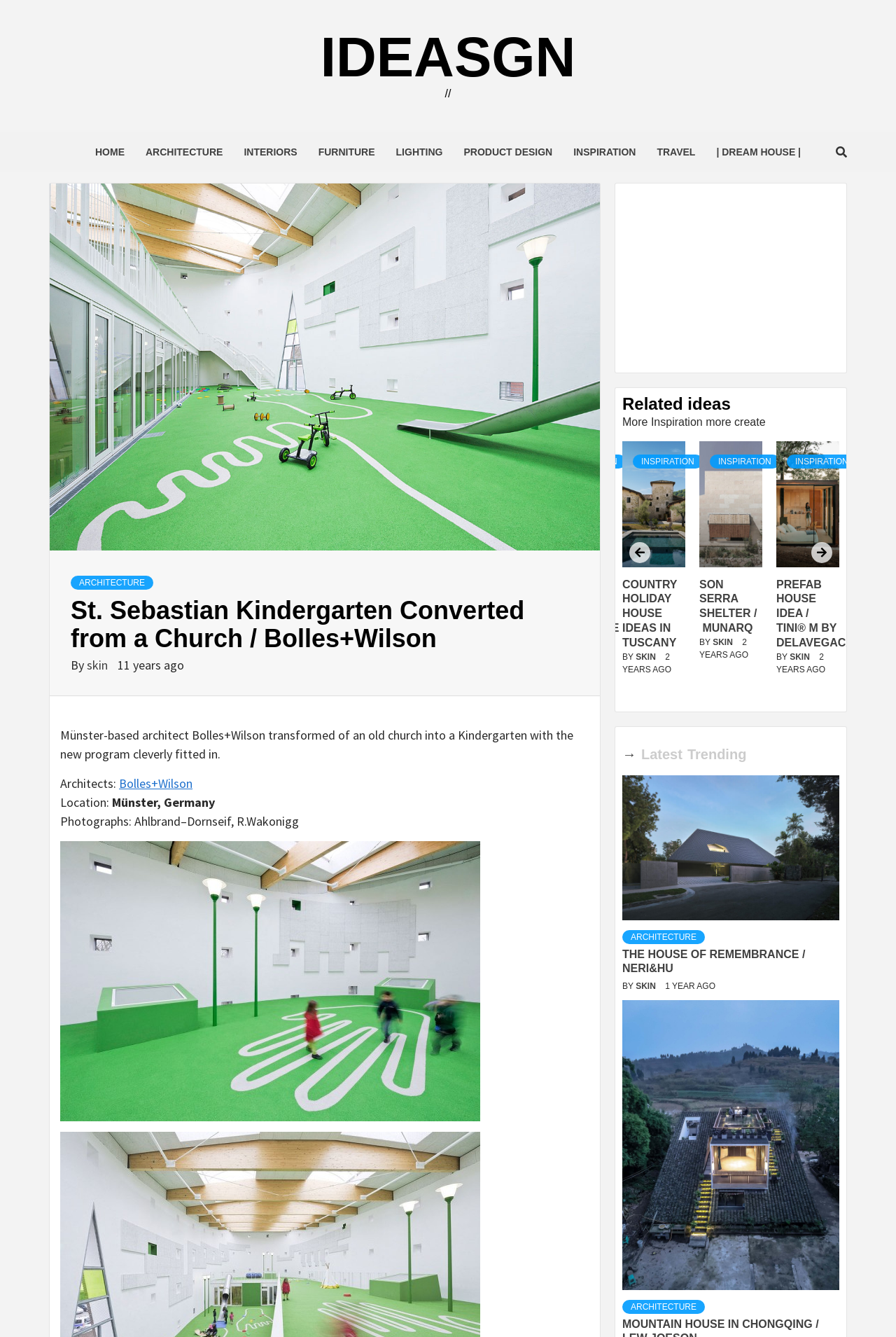Determine the coordinates of the bounding box that should be clicked to complete the instruction: "Click on the 'HOME' link". The coordinates should be represented by four float numbers between 0 and 1: [left, top, right, bottom].

[0.095, 0.098, 0.151, 0.129]